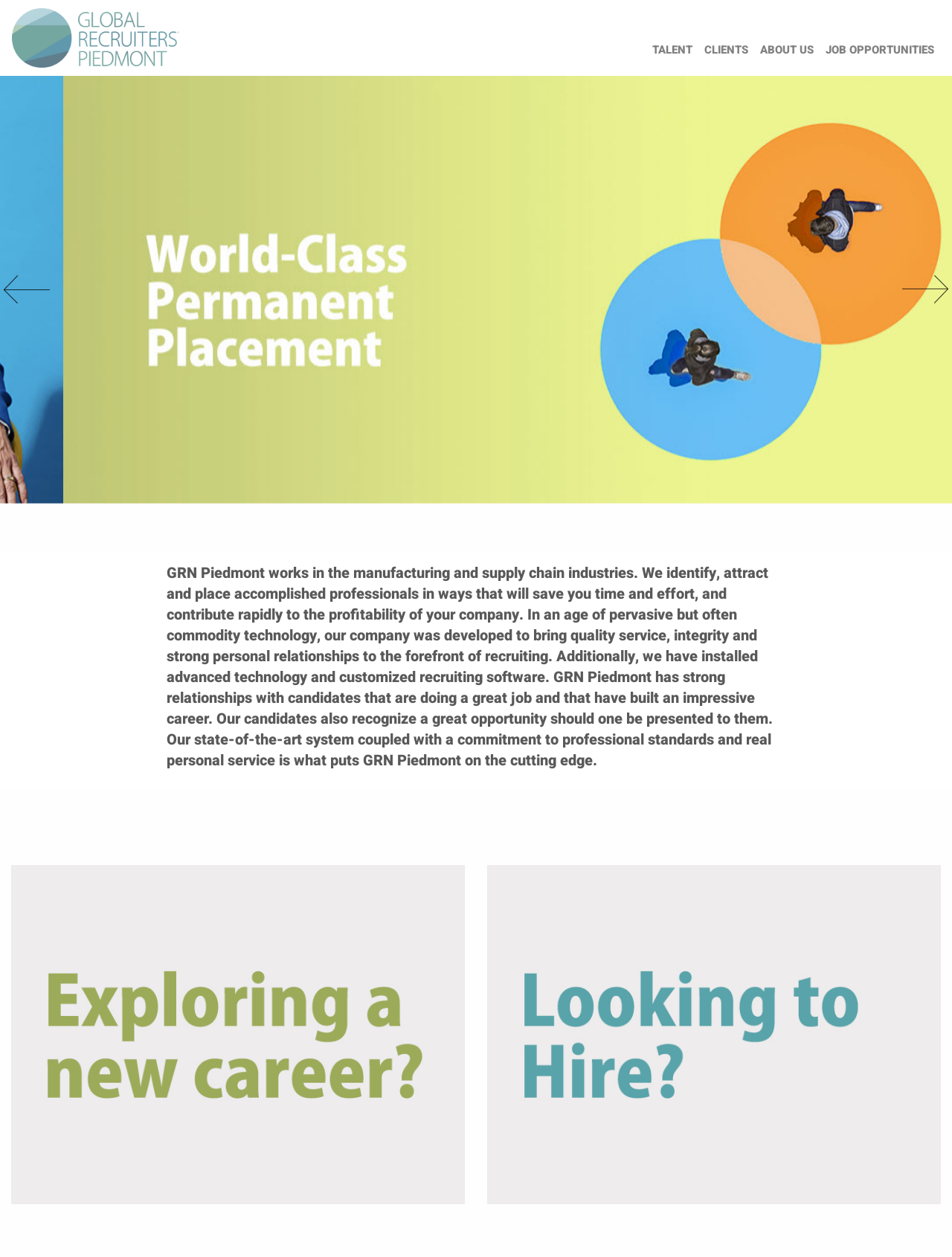What are the two options for users on the webpage?
Please provide a single word or phrase as your answer based on the screenshot.

Looking for a Job, Looking to Hire